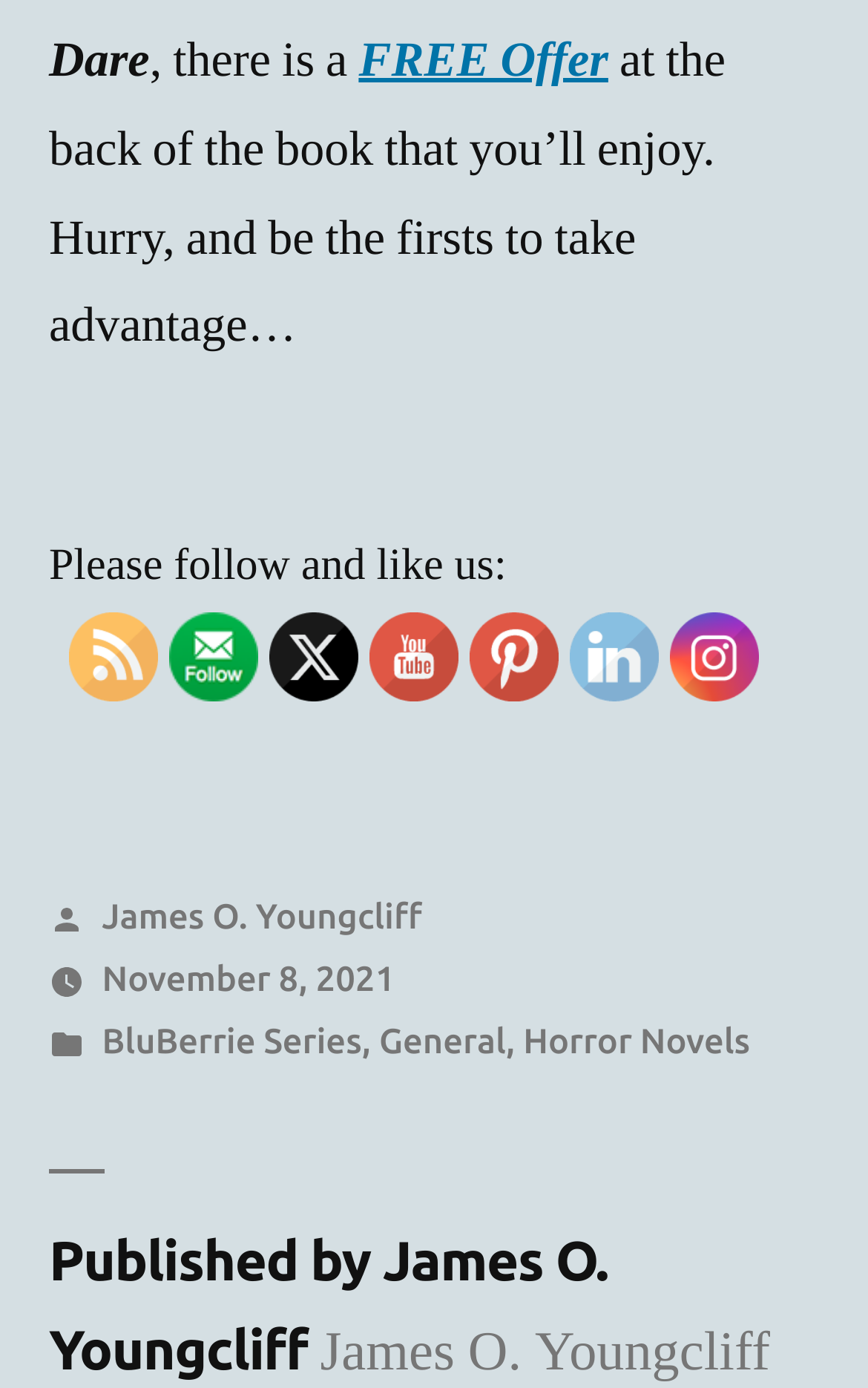What is the author of the latest article? Analyze the screenshot and reply with just one word or a short phrase.

James O. Youngcliff